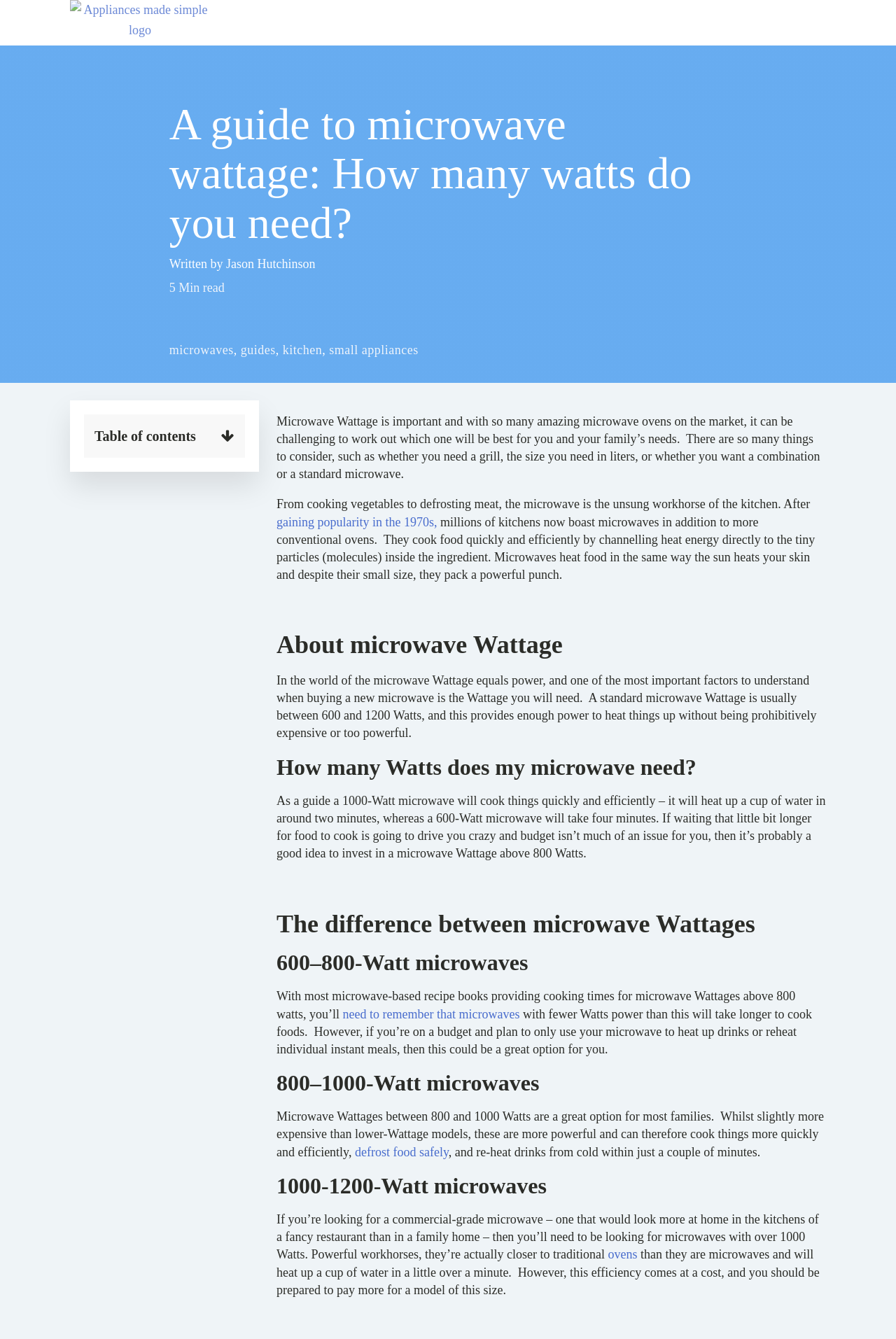Bounding box coordinates are given in the format (top-left x, top-left y, bottom-right x, bottom-right y). All values should be floating point numbers between 0 and 1. Provide the bounding box coordinate for the UI element described as: gaining popularity in the 1970s,

[0.309, 0.384, 0.488, 0.395]